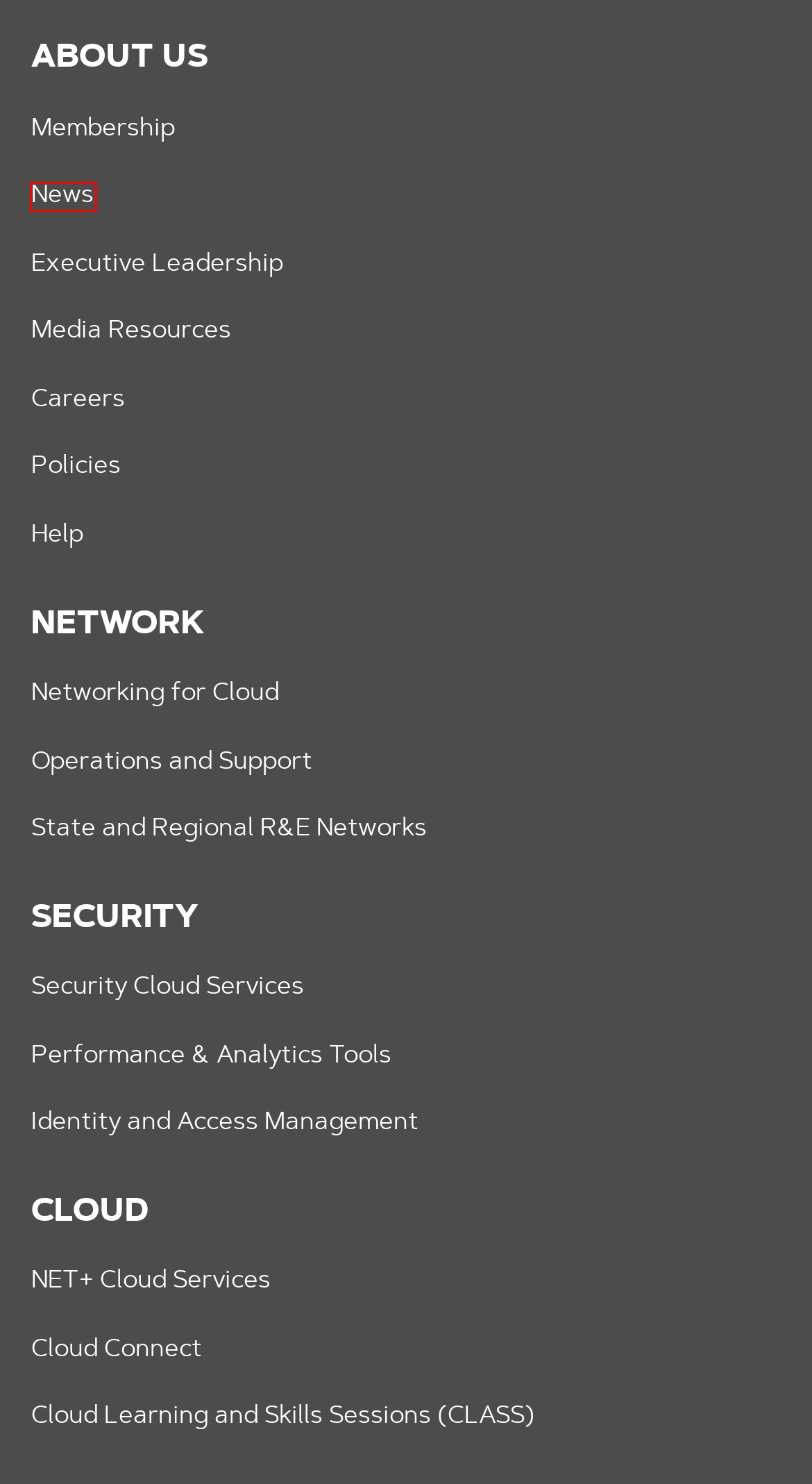Review the webpage screenshot provided, noting the red bounding box around a UI element. Choose the description that best matches the new webpage after clicking the element within the bounding box. The following are the options:
A. Cloud - Internet2
B. Contact Us - Internet2
C. Web Development, Wordpress, Ecommerce, Branding | FIREANT STUDIO
D. Community - Internet2
E. Home - Internet2
F. Network - Internet2
G. News - Internet2
H. Security - Internet2

G